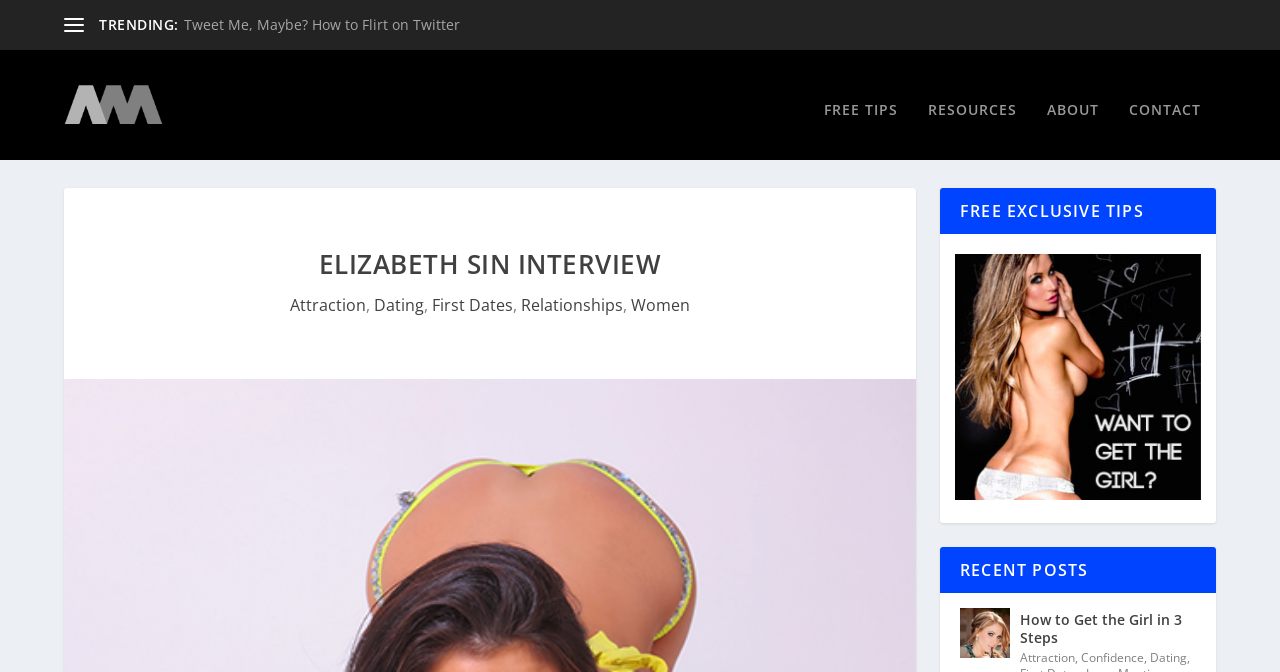Extract the heading text from the webpage.

ELIZABETH SIN INTERVIEW